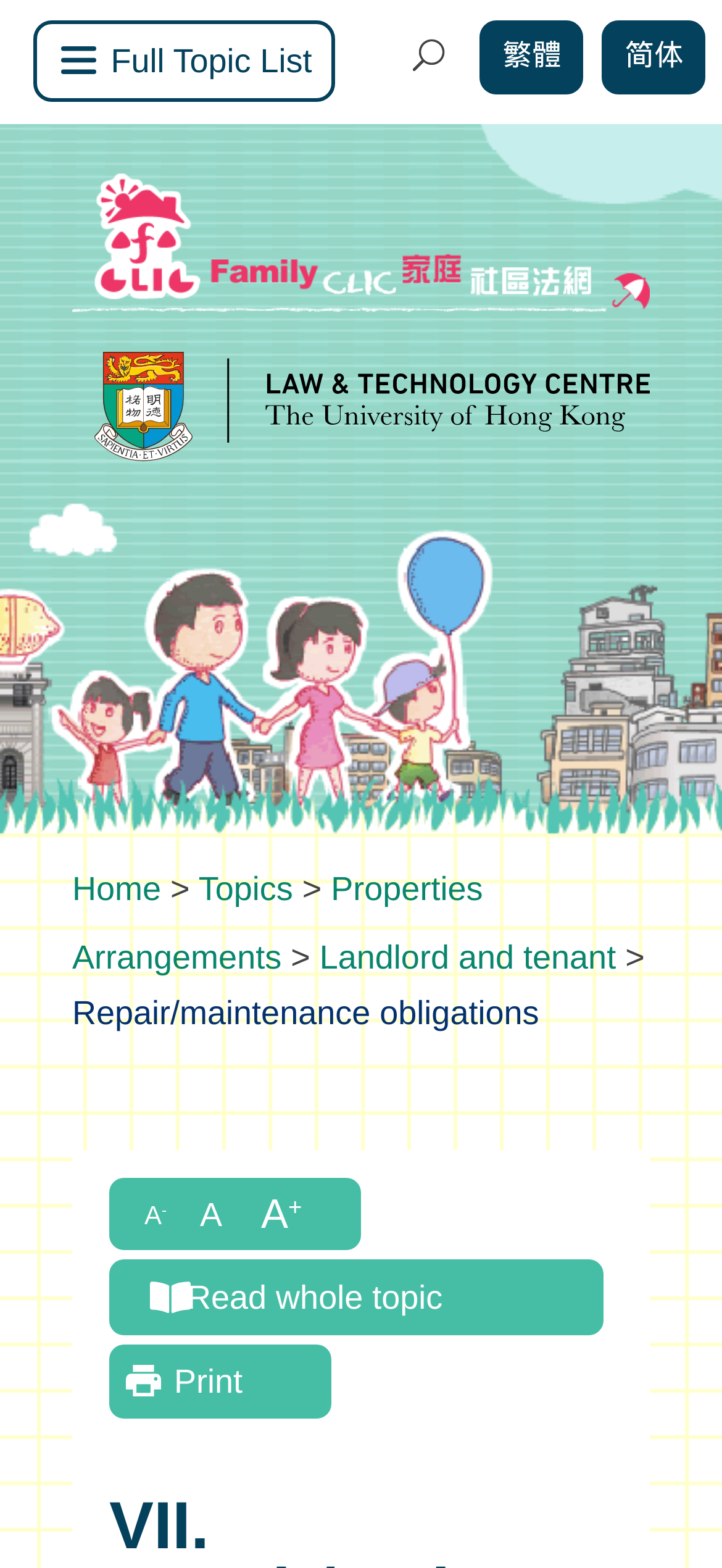Find the bounding box coordinates of the area to click in order to follow the instruction: "Go to the 'Facebook' social media page".

None